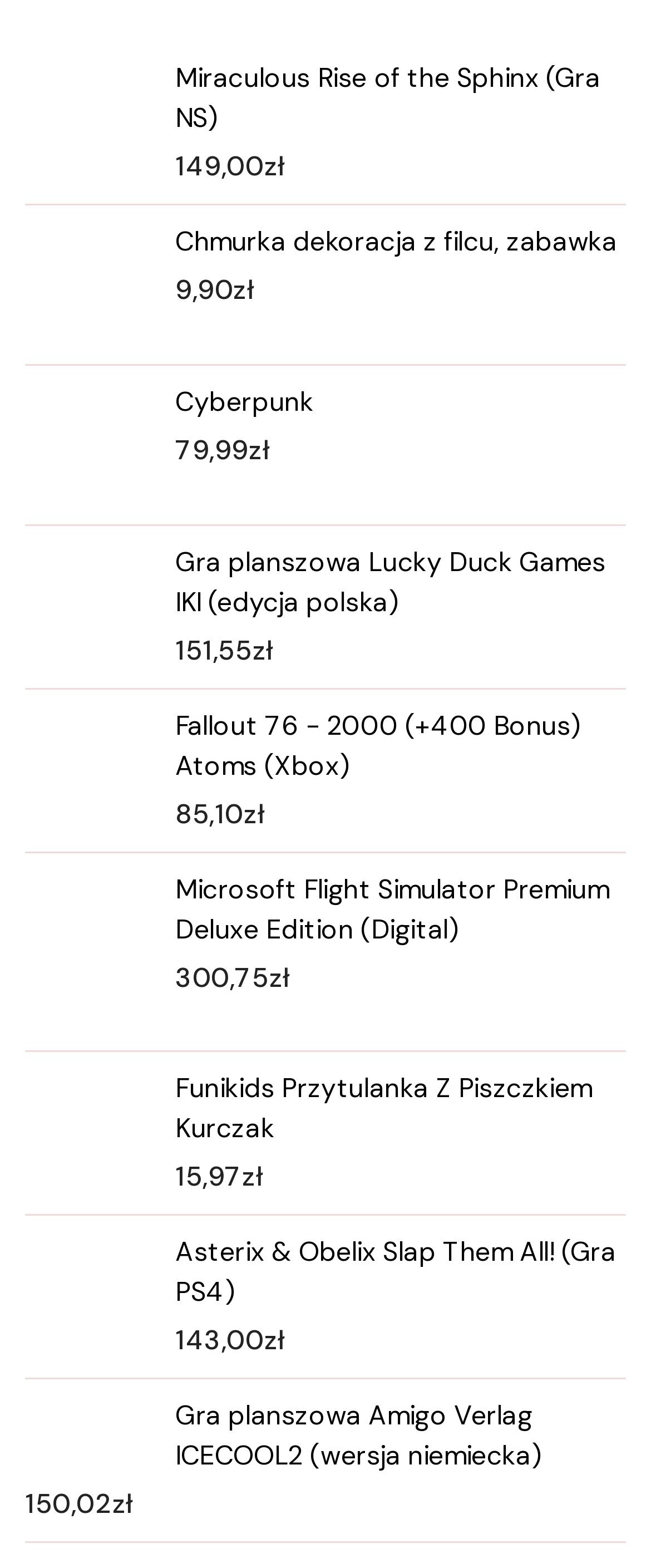Kindly determine the bounding box coordinates for the area that needs to be clicked to execute this instruction: "Explore Microsoft Flight Simulator Premium Deluxe Edition".

[0.038, 0.555, 0.962, 0.606]